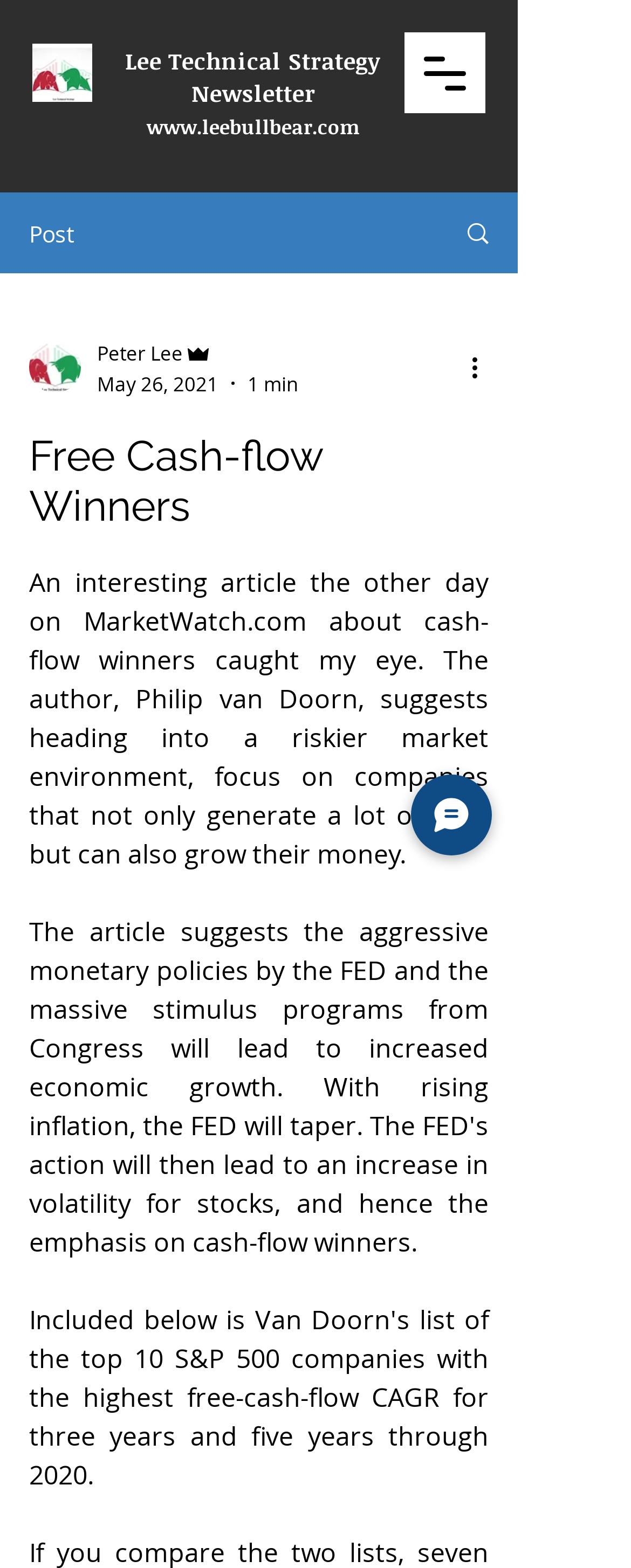What is the name of the newsletter?
Refer to the screenshot and respond with a concise word or phrase.

Lee Technical Strategy Newsletter